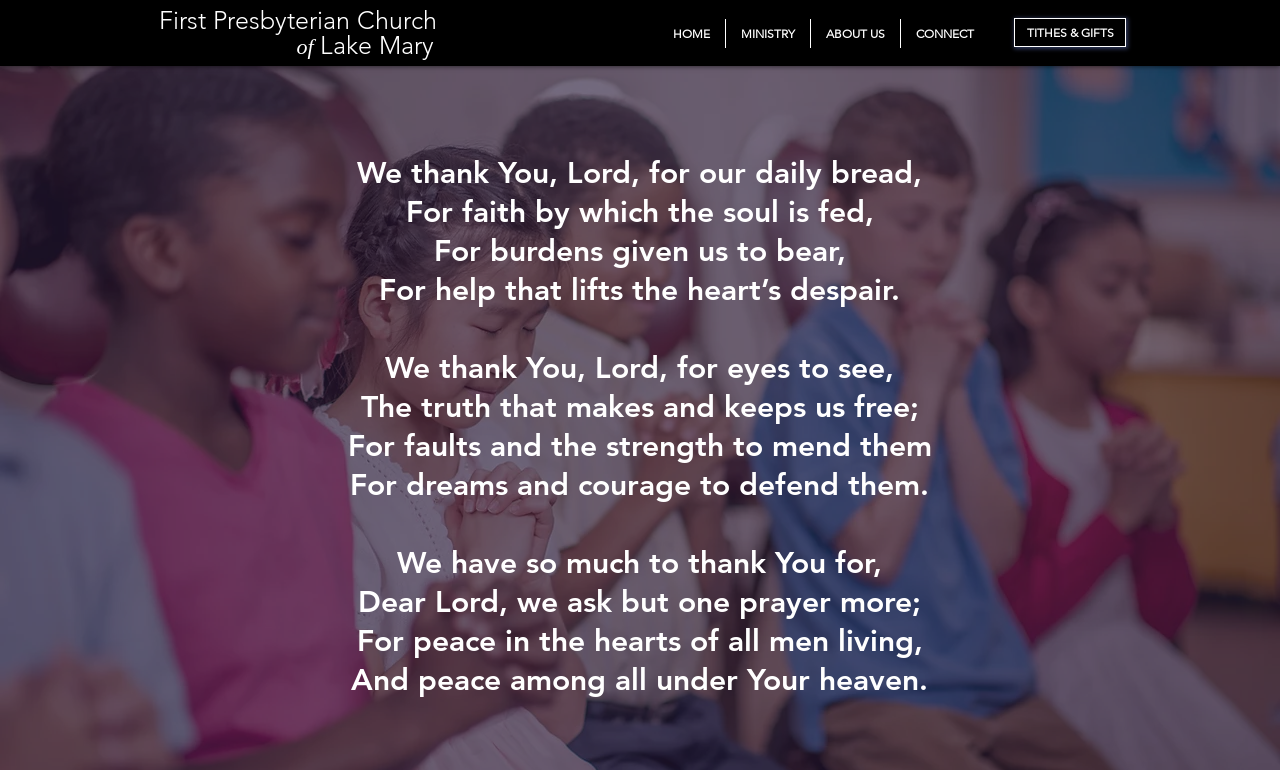What is the purpose of the 'TITHES & GIFTS' link?
Could you please answer the question thoroughly and with as much detail as possible?

The 'TITHES & GIFTS' link is likely intended for visitors to make donations or give tithes to the church. This can be inferred from the text of the link, which suggests a financial transaction.